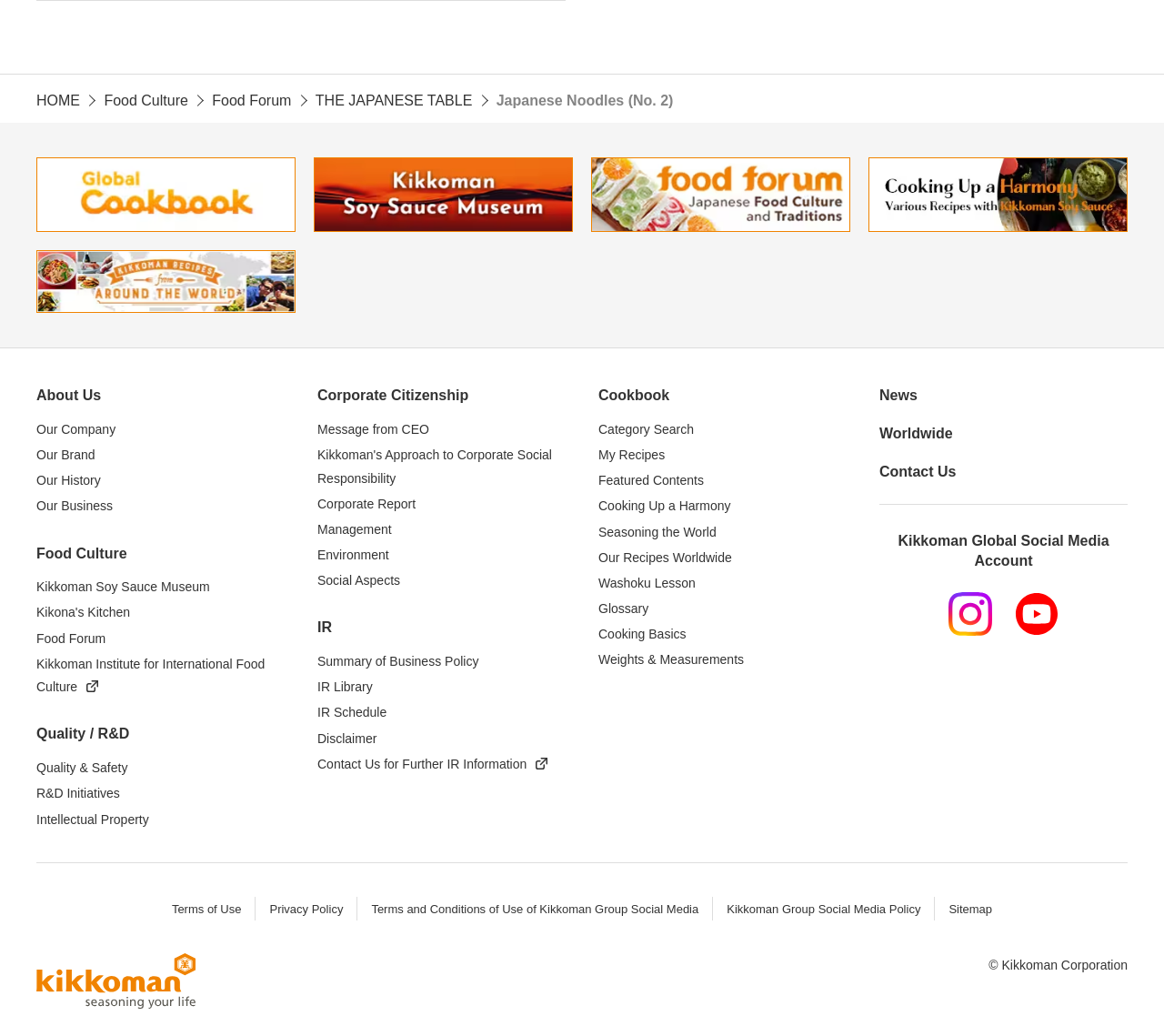Please pinpoint the bounding box coordinates for the region I should click to adhere to this instruction: "Visit the Kikkoman Soy Sauce Museum".

[0.27, 0.152, 0.492, 0.224]